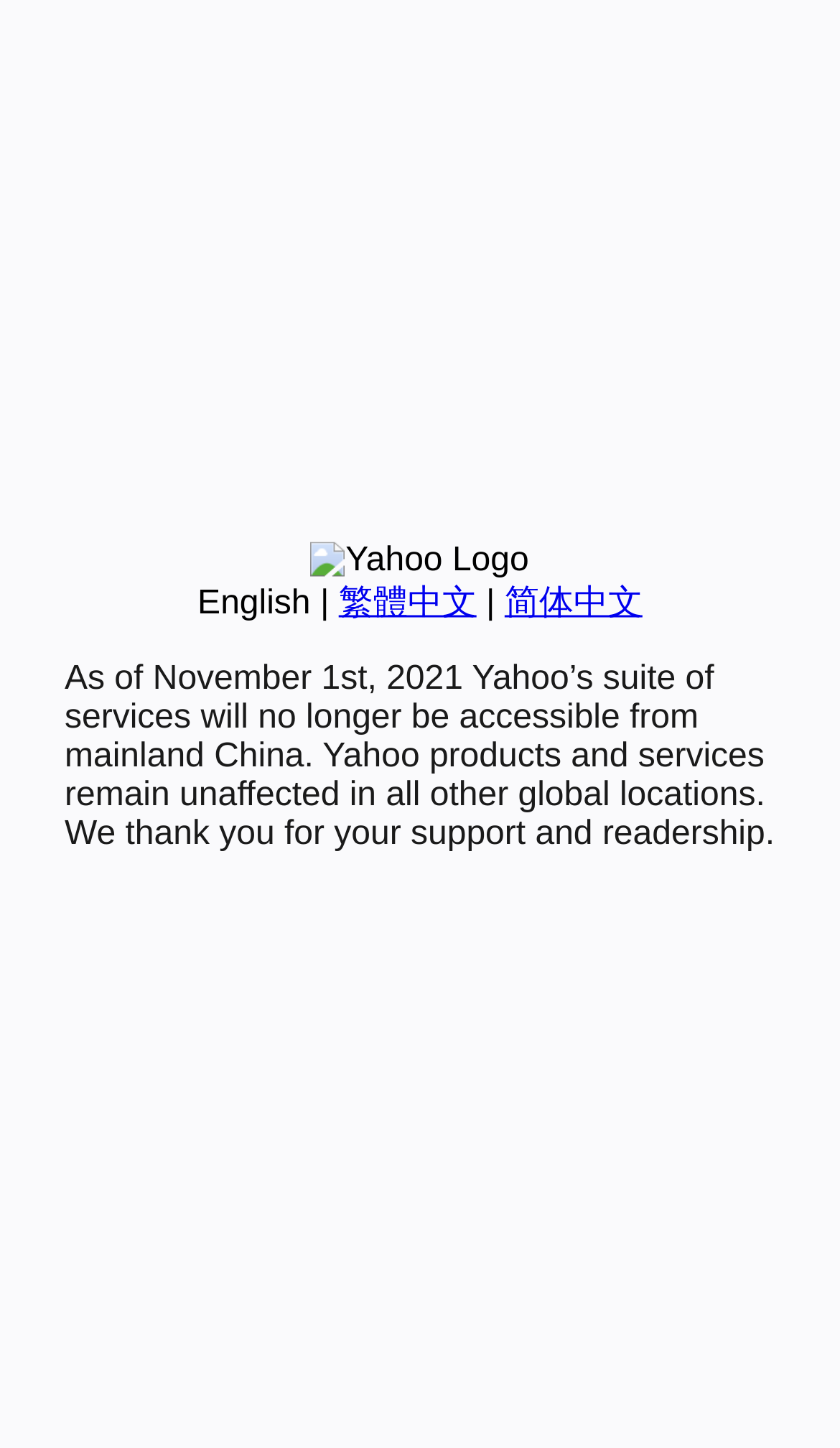Extract the bounding box coordinates for the described element: "English". The coordinates should be represented as four float numbers between 0 and 1: [left, top, right, bottom].

[0.235, 0.404, 0.37, 0.429]